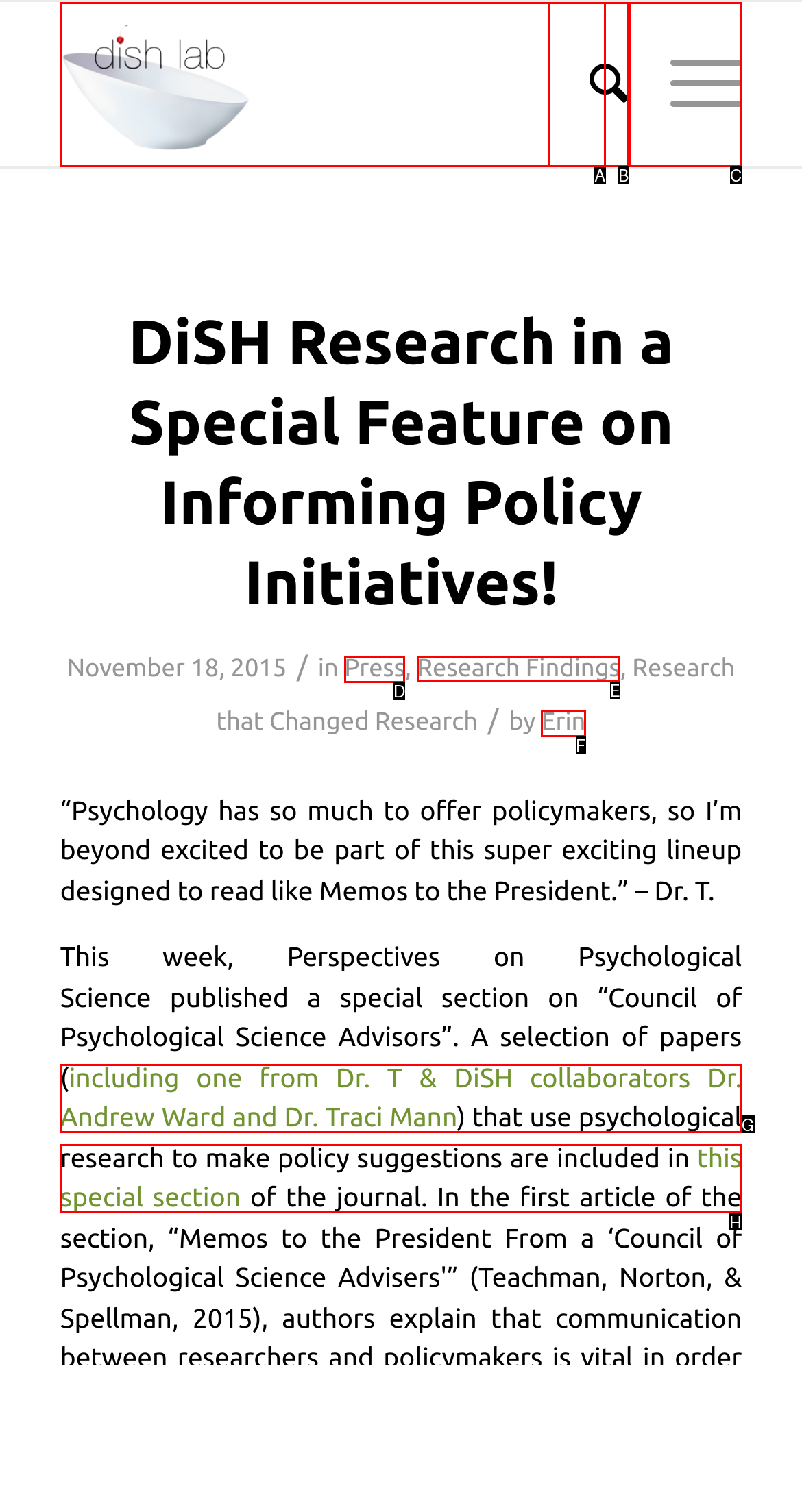Identify the correct UI element to click for this instruction: Read the research findings
Respond with the appropriate option's letter from the provided choices directly.

E